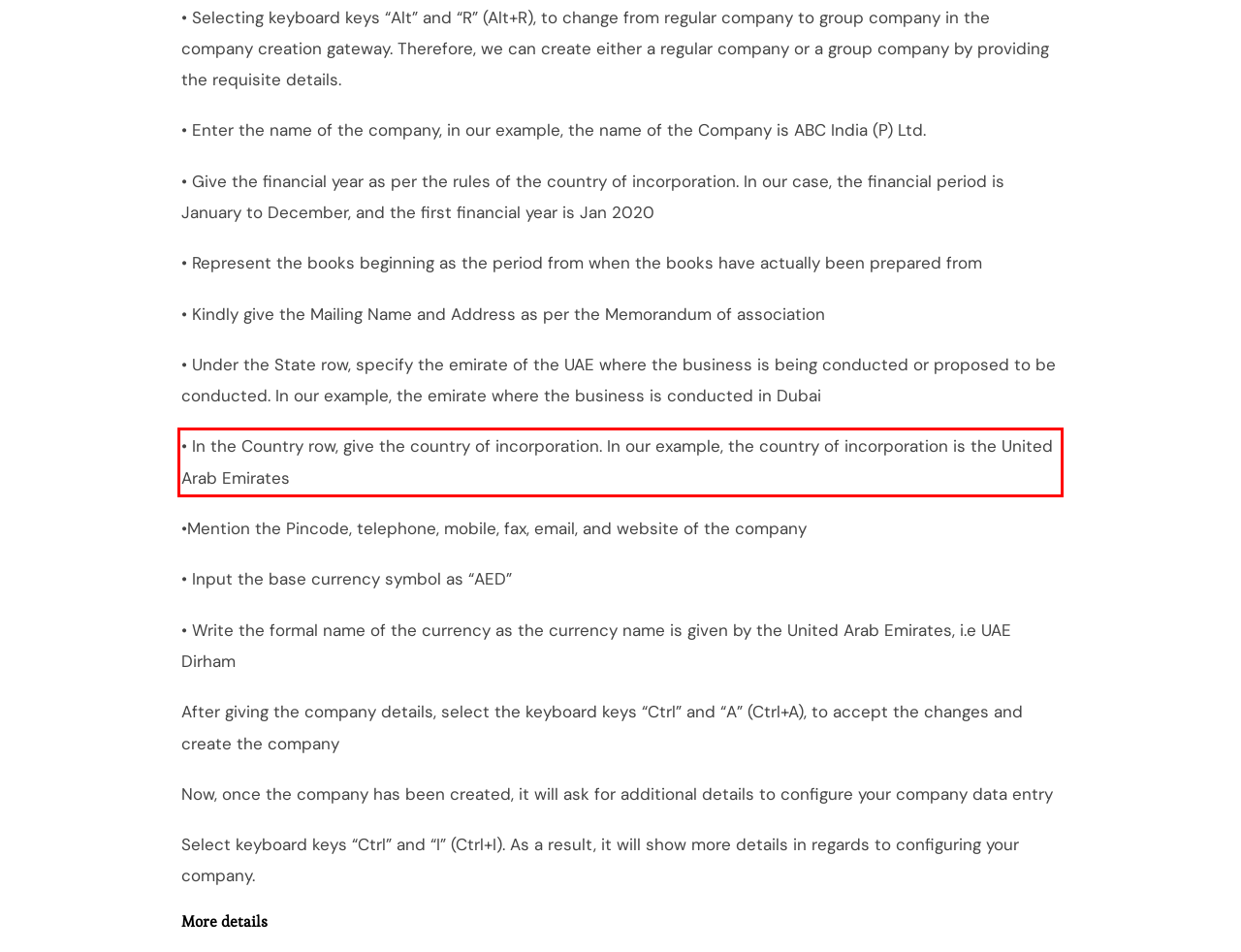Examine the webpage screenshot and use OCR to recognize and output the text within the red bounding box.

• In the Country row, give the country of incorporation. In our example, the country of incorporation is the United Arab Emirates